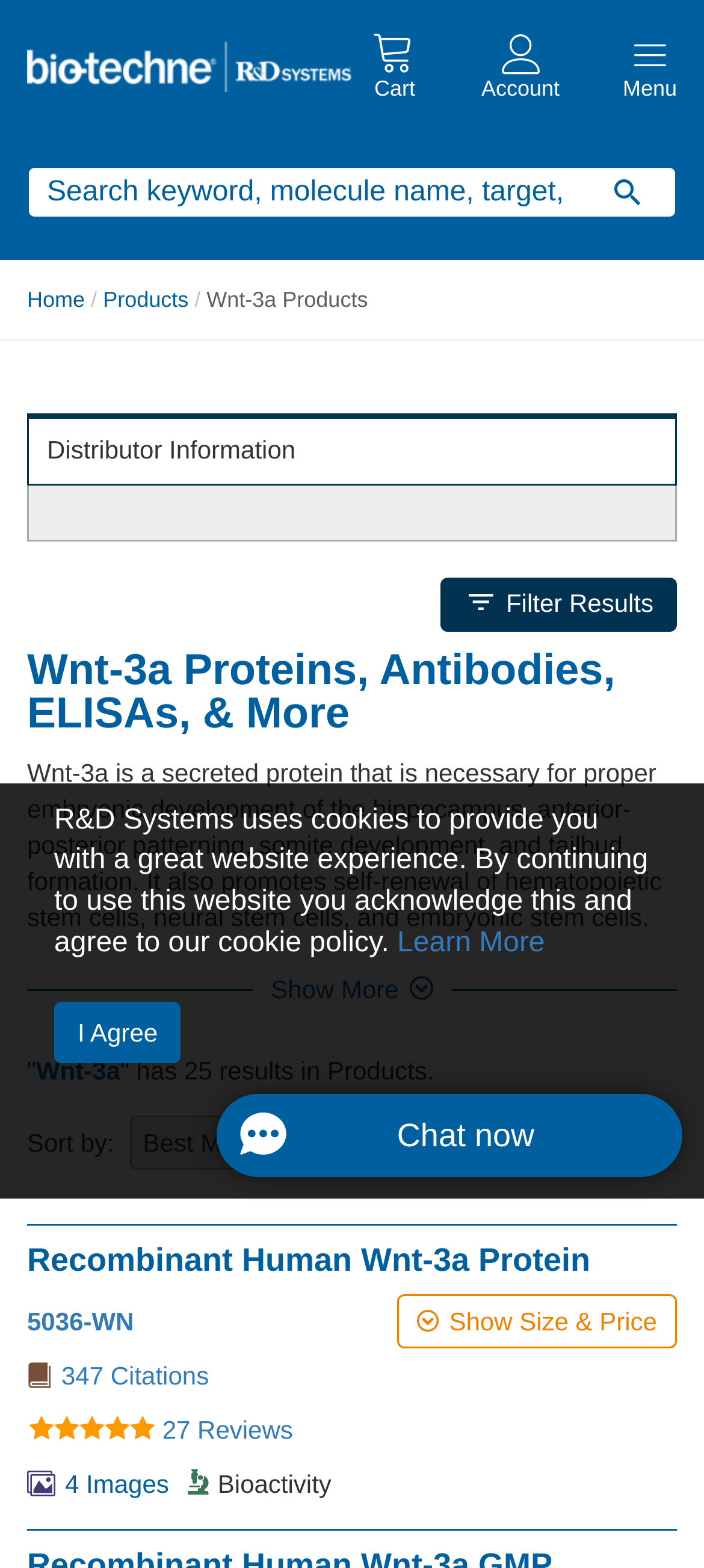What is the function of the 'I Agree' button?
Based on the visual content, answer with a single word or a brief phrase.

Accept cookie policy